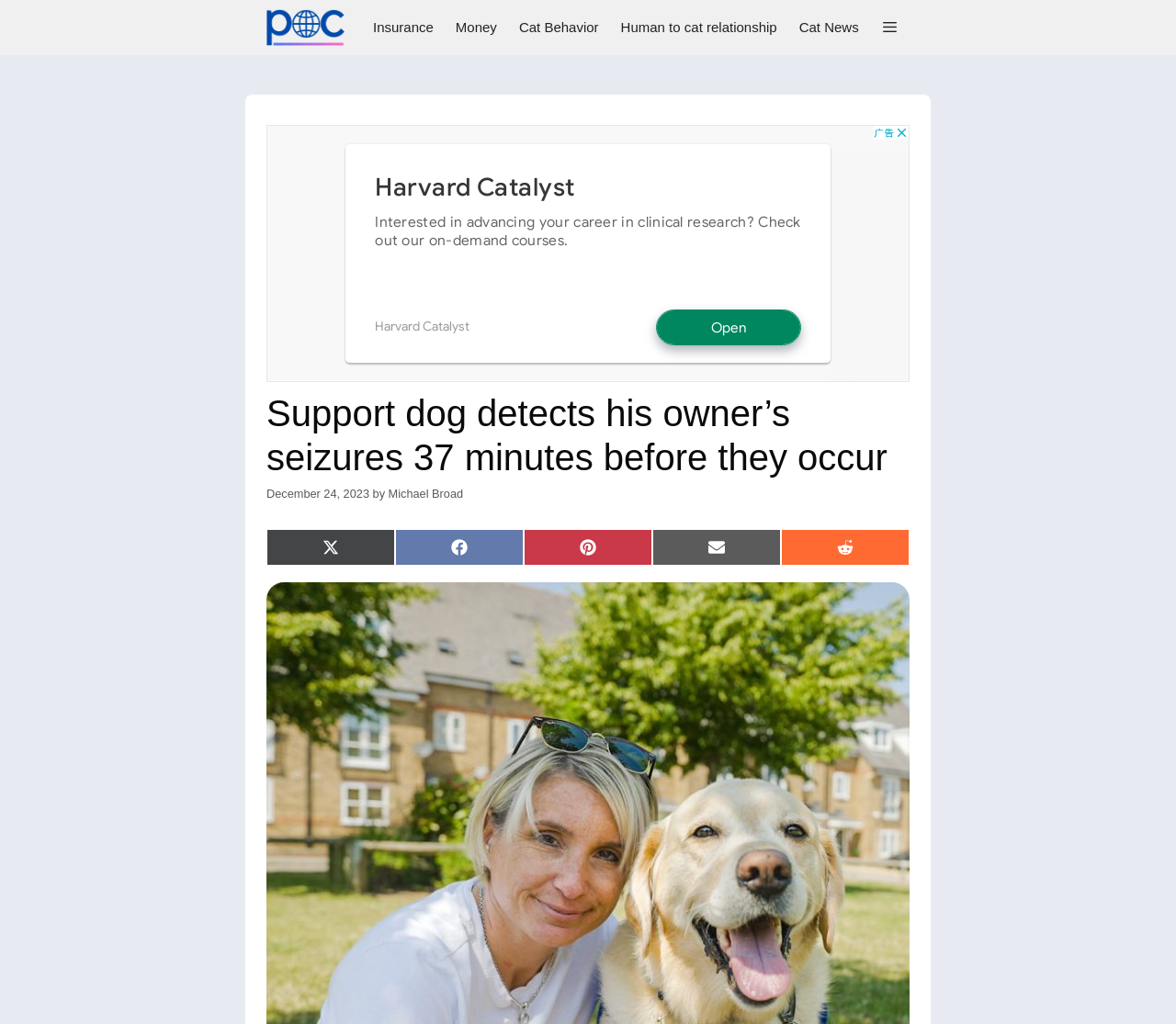What is the date of publication of this article?
Give a comprehensive and detailed explanation for the question.

I found the answer by looking at the time section below the main heading, where the date 'December 24, 2023' is displayed.